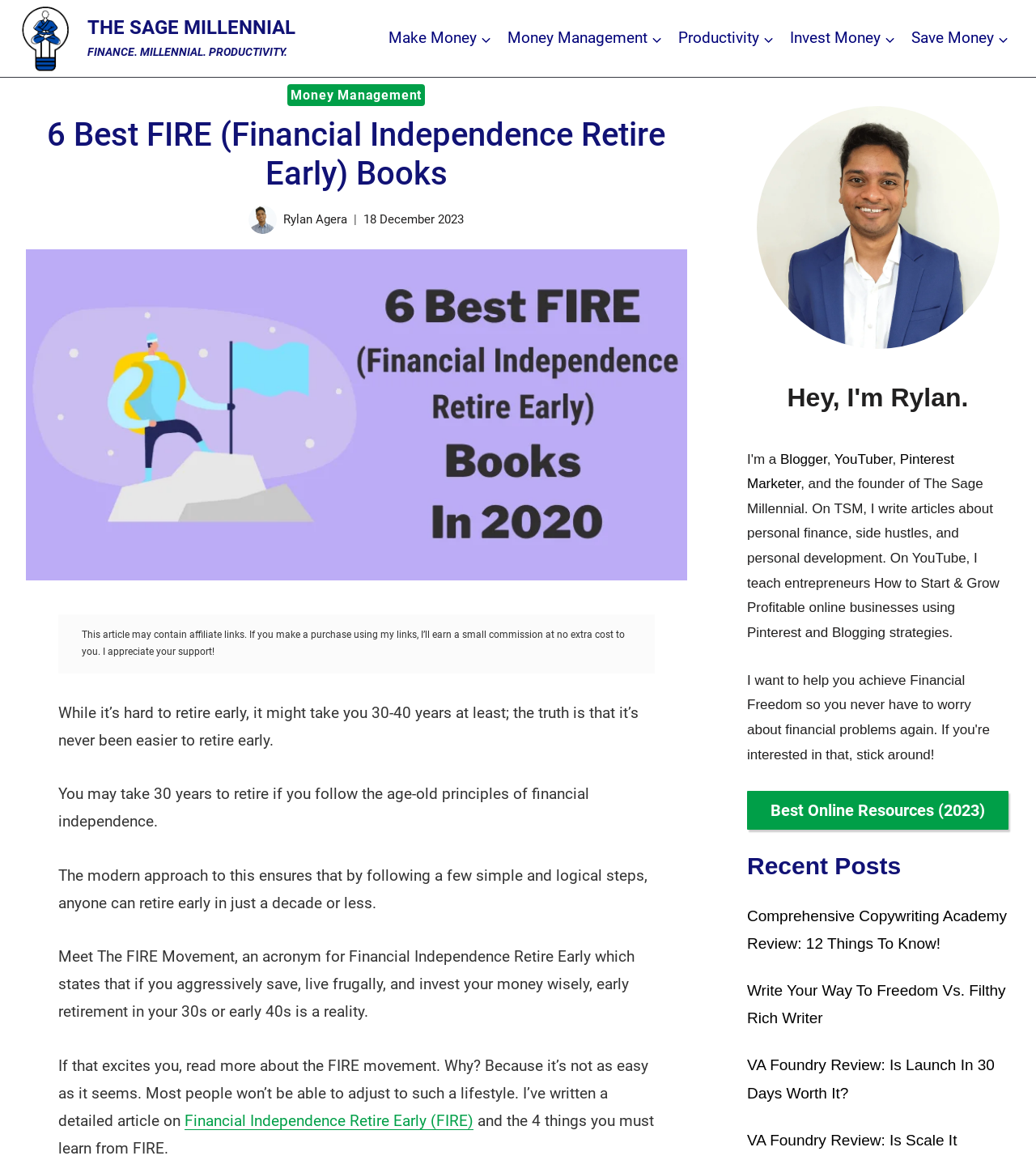What is the name of the website?
Please use the visual content to give a single word or phrase answer.

The Sage Millennial